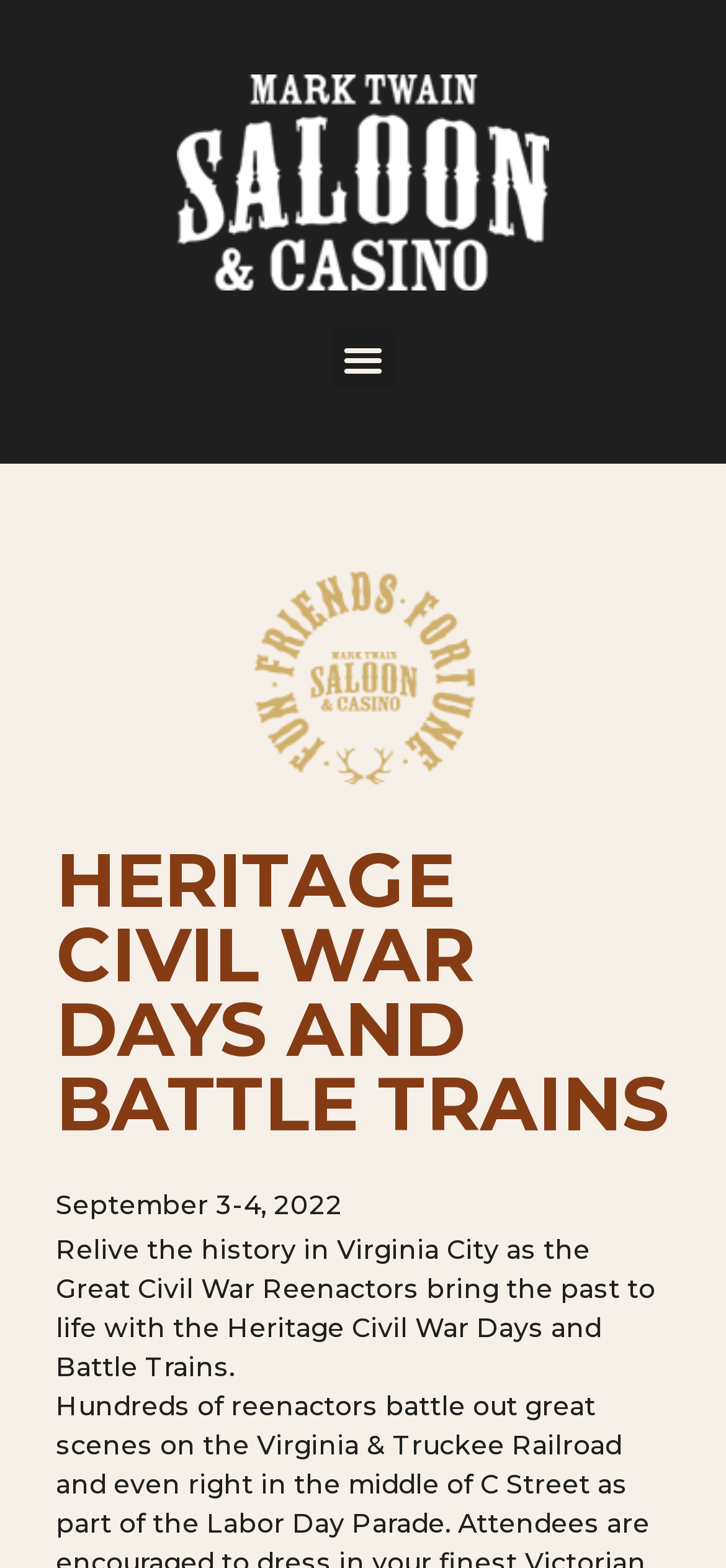Provide a brief response using a word or short phrase to this question:
What is the name of the saloon and casino?

Mark Twain Saloon & Casino